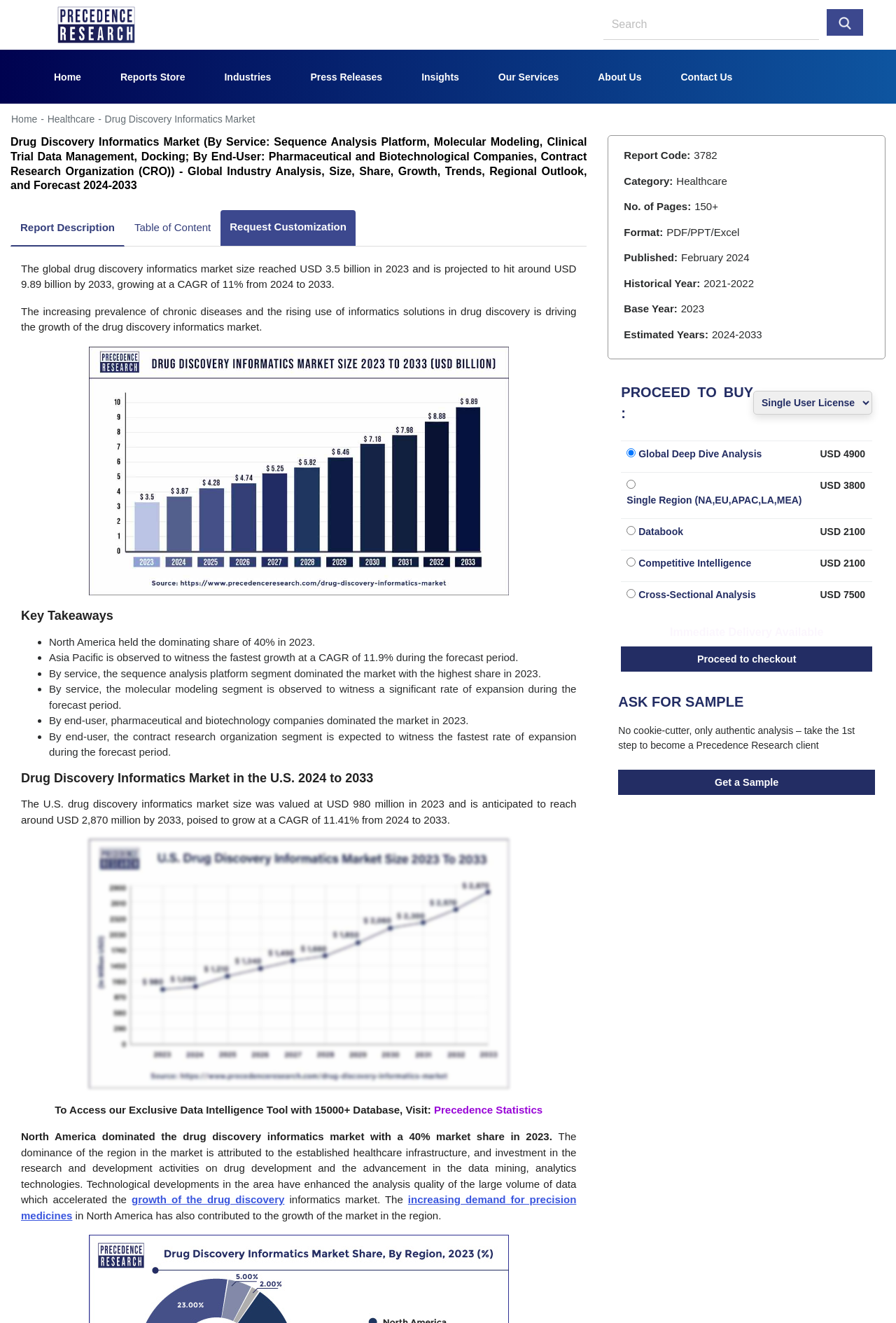Predict the bounding box coordinates of the area that should be clicked to accomplish the following instruction: "request customization". The bounding box coordinates should consist of four float numbers between 0 and 1, i.e., [left, top, right, bottom].

[0.246, 0.159, 0.397, 0.186]